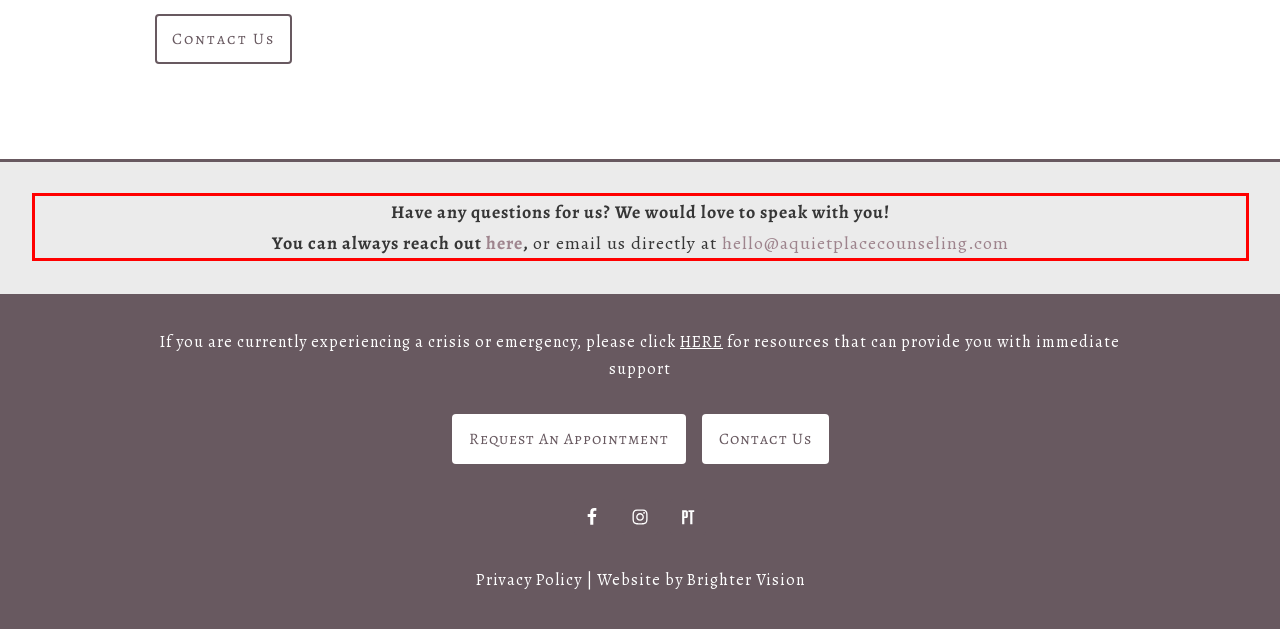Given a screenshot of a webpage containing a red rectangle bounding box, extract and provide the text content found within the red bounding box.

Have any questions for us? We would love to speak with you! You can always reach out here, or email us directly at hello@aquietplacecounseling.com